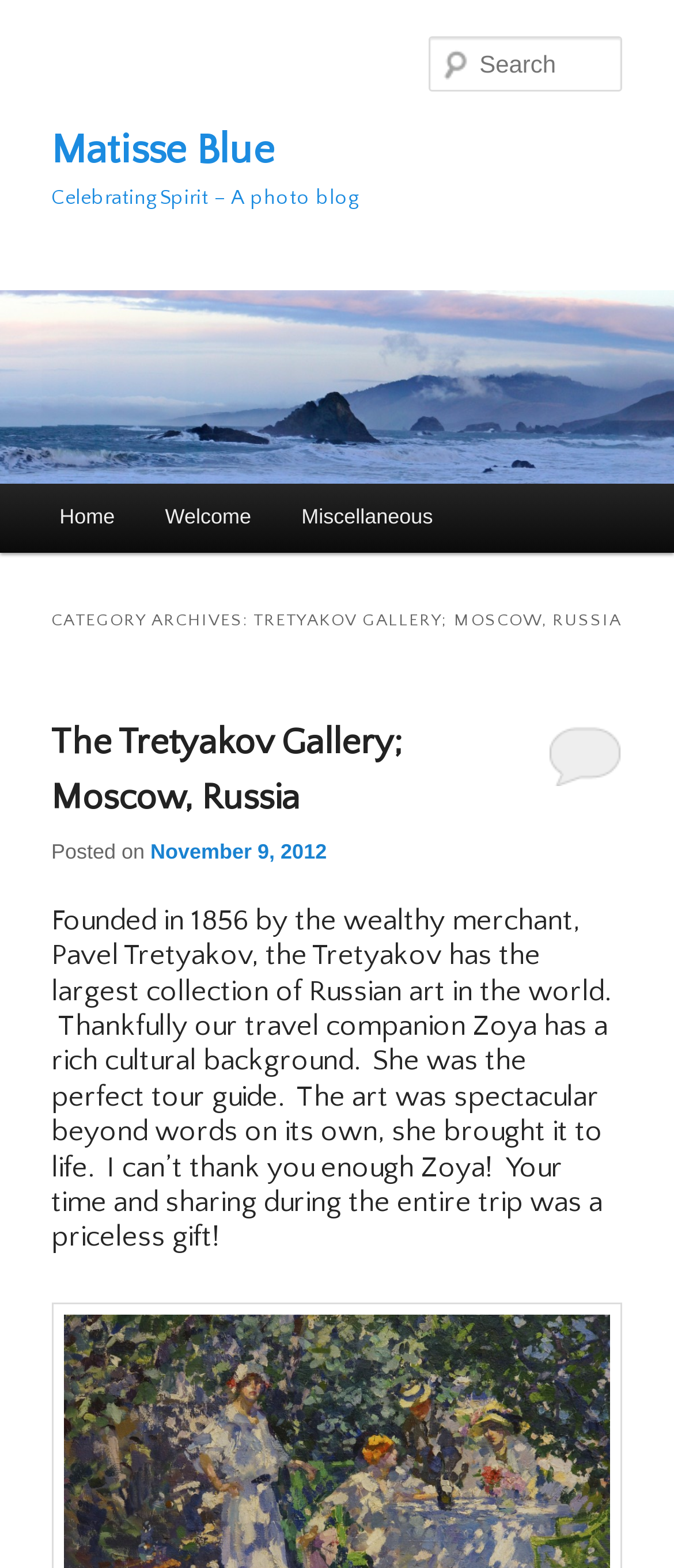Indicate the bounding box coordinates of the clickable region to achieve the following instruction: "Go to Matisse Blue page."

[0.076, 0.081, 0.407, 0.11]